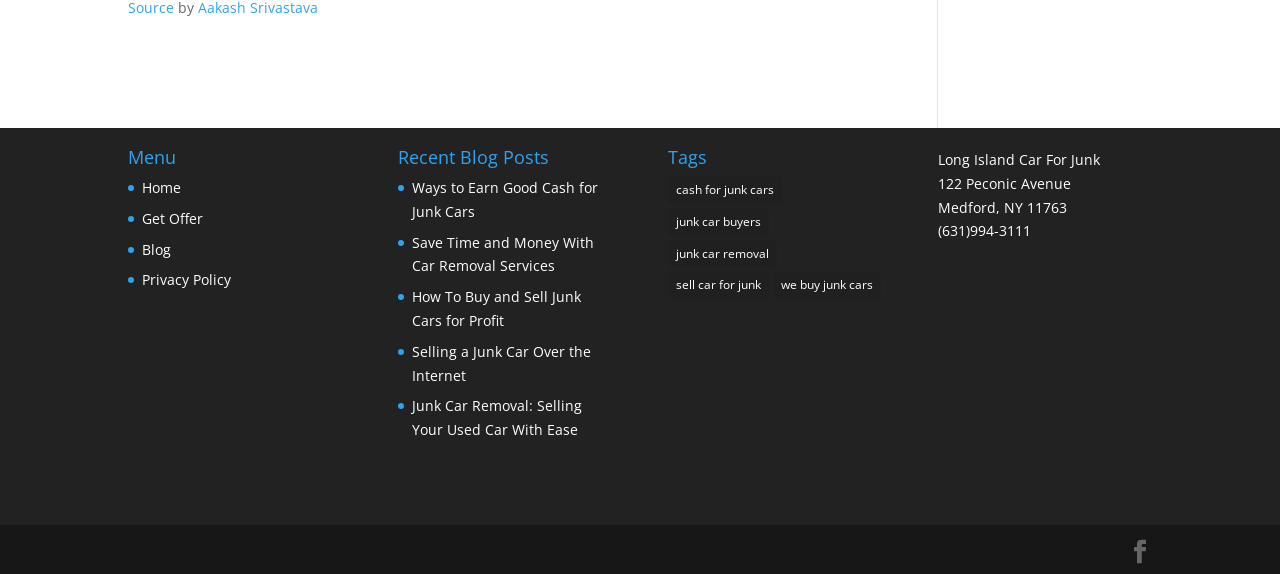Locate the bounding box coordinates of the element I should click to achieve the following instruction: "View tags related to cash for junk cars".

[0.522, 0.307, 0.611, 0.355]